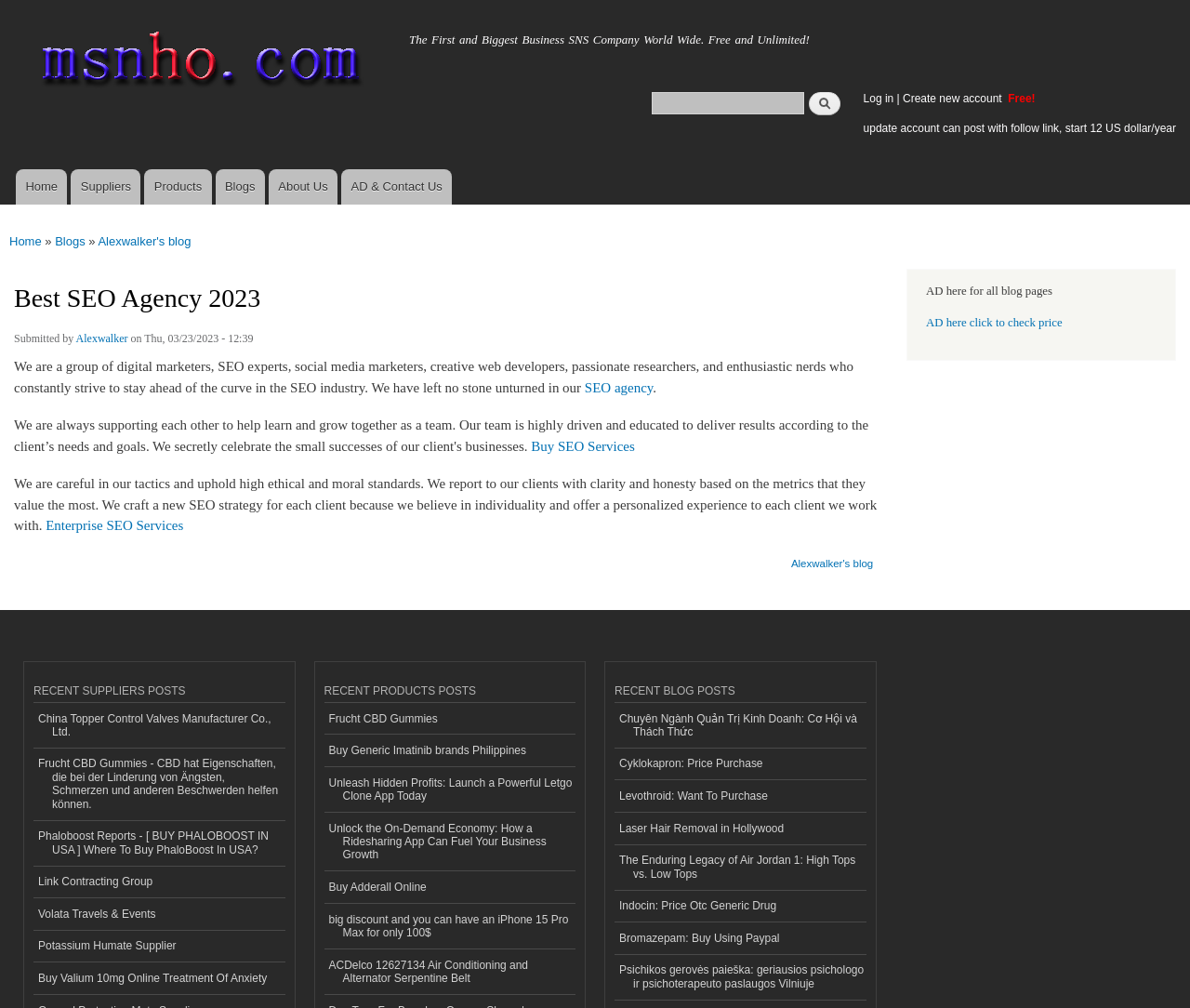Provide the bounding box coordinates in the format (top-left x, top-left y, bottom-right x, bottom-right y). All values are floating point numbers between 0 and 1. Determine the bounding box coordinate of the UI element described as: parent_node: msnho.com title="Home"

[0.0, 0.0, 0.332, 0.125]